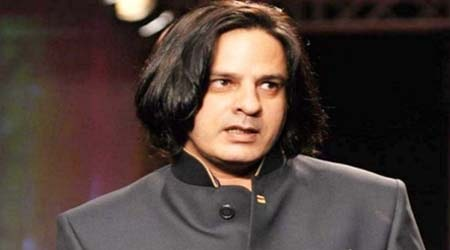Provide a one-word or one-phrase answer to the question:
Who hosted the first season of Bigg Boss?

Arshad Warsi